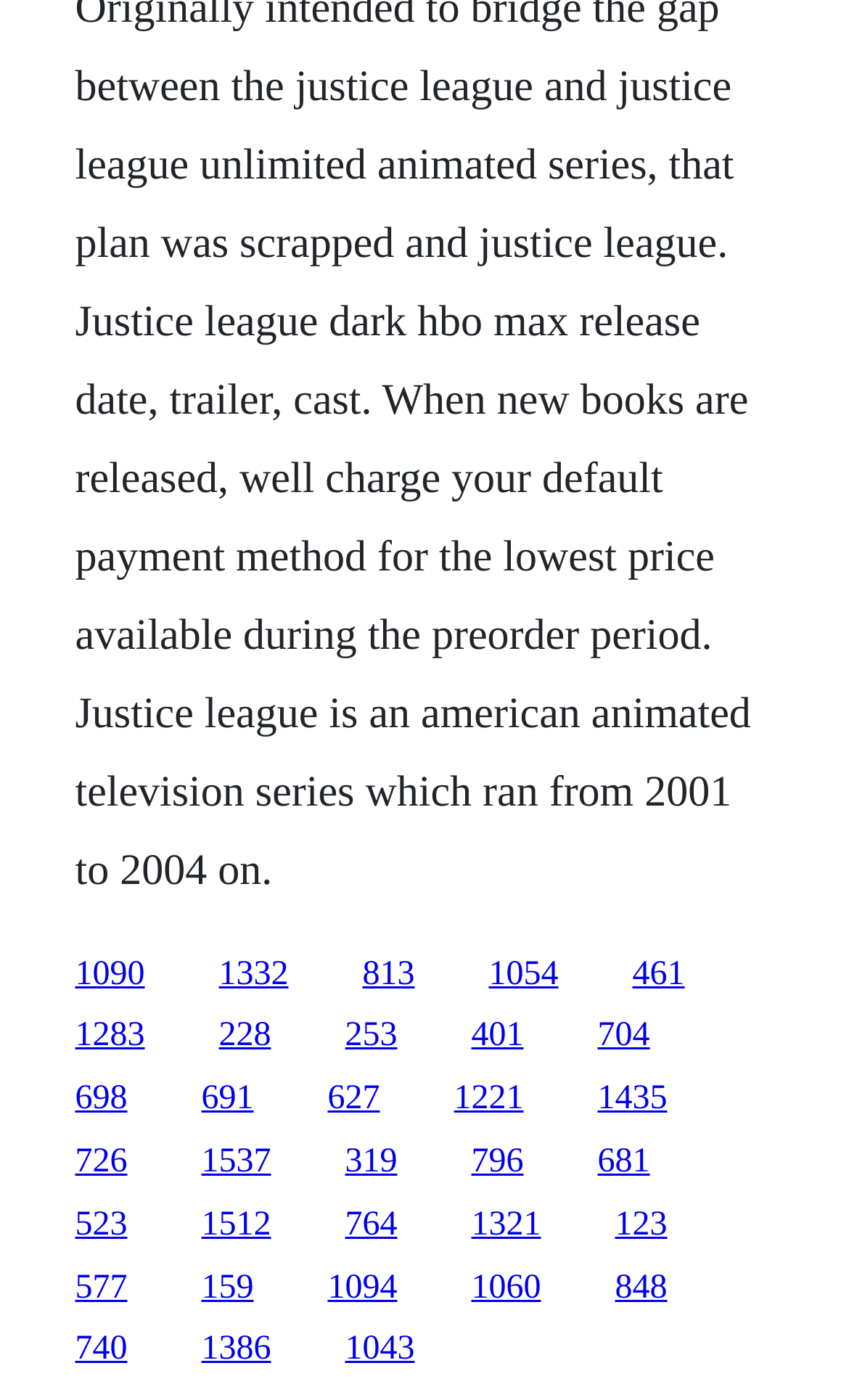Please find the bounding box for the UI component described as follows: "813".

[0.427, 0.682, 0.488, 0.709]